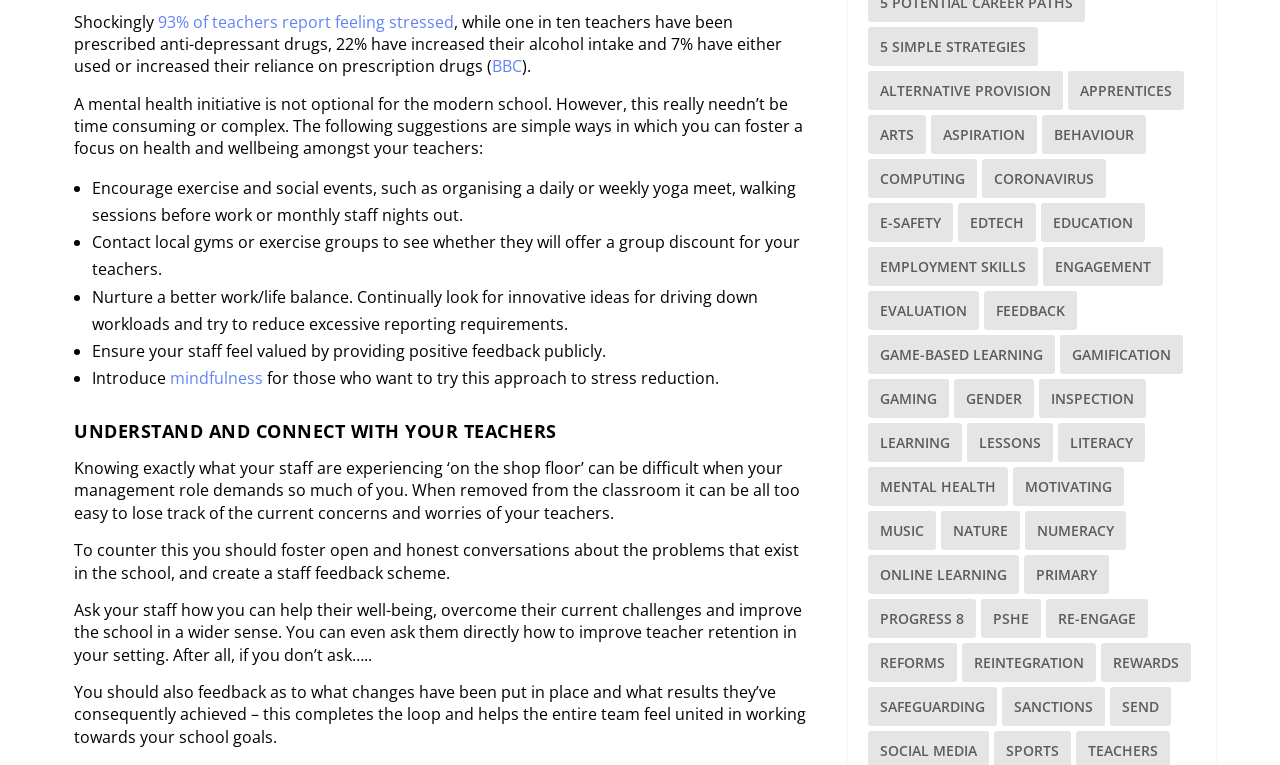Locate the bounding box coordinates of the area you need to click to fulfill this instruction: 'Learn about 'Alternative Provision''. The coordinates must be in the form of four float numbers ranging from 0 to 1: [left, top, right, bottom].

[0.678, 0.105, 0.83, 0.156]